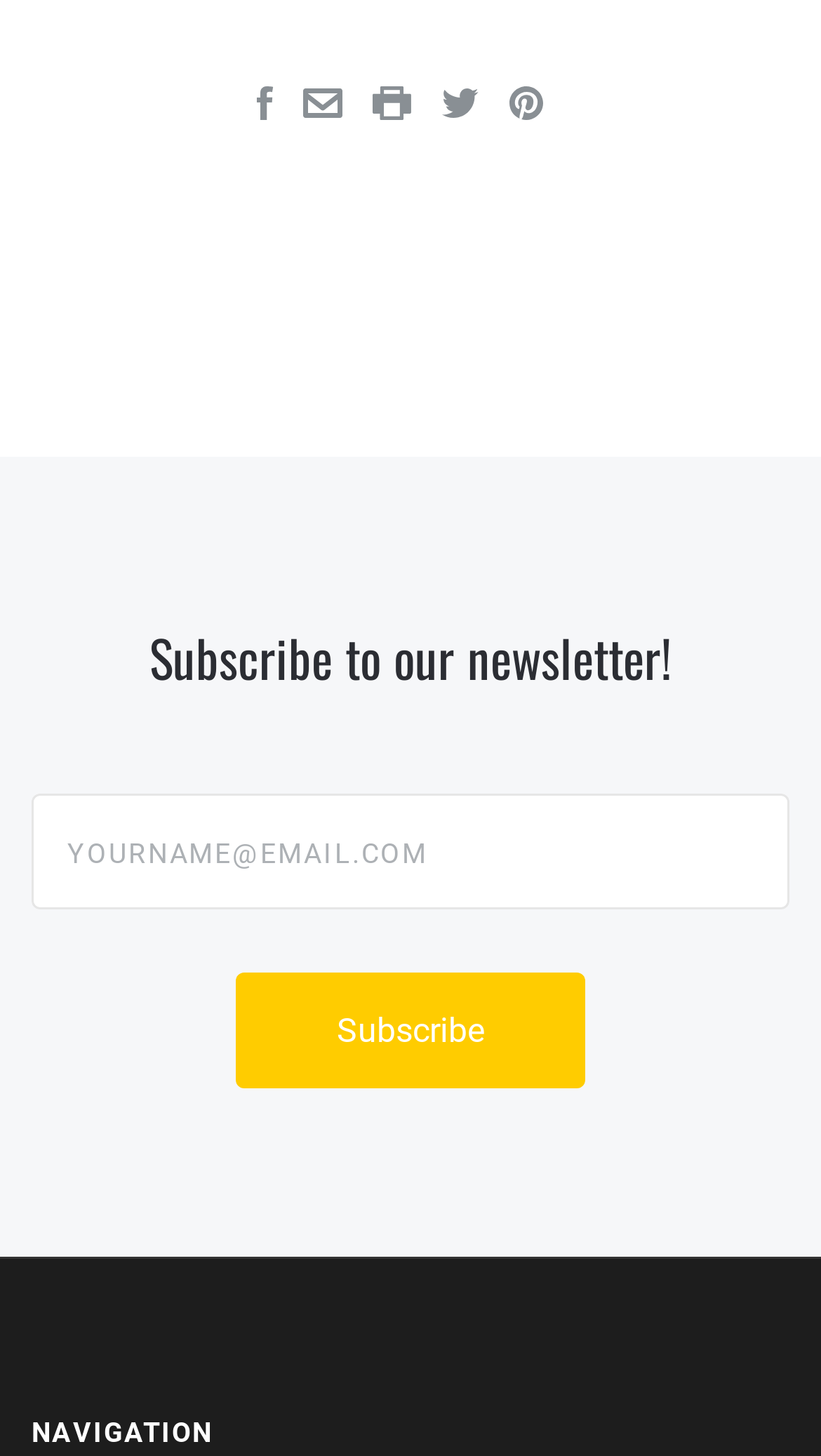Please give a succinct answer to the question in one word or phrase:
What social media platforms are linked?

Facebook, Twitter, Pinterest